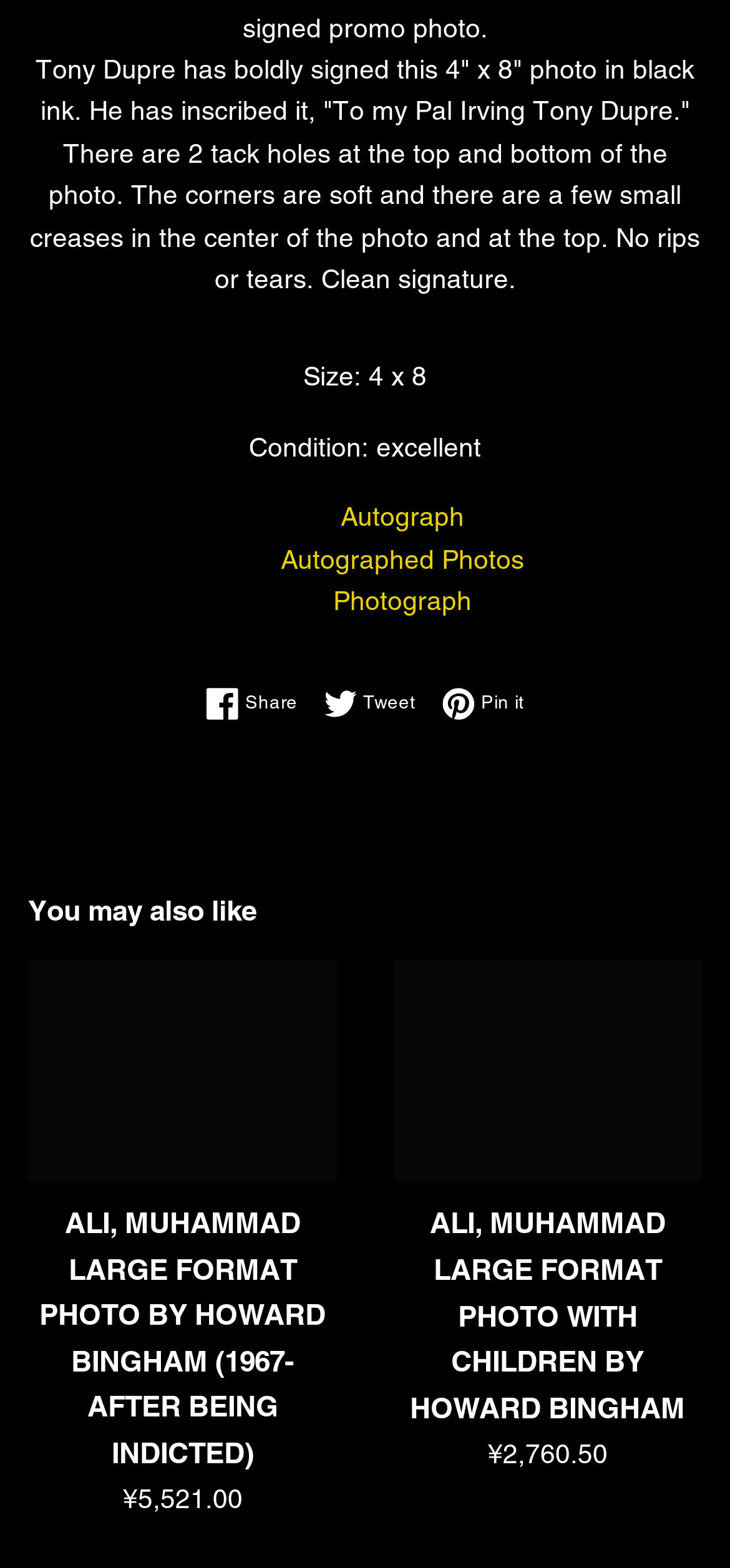Using the description "Autographed Photos", predict the bounding box of the relevant HTML element.

[0.385, 0.347, 0.718, 0.366]